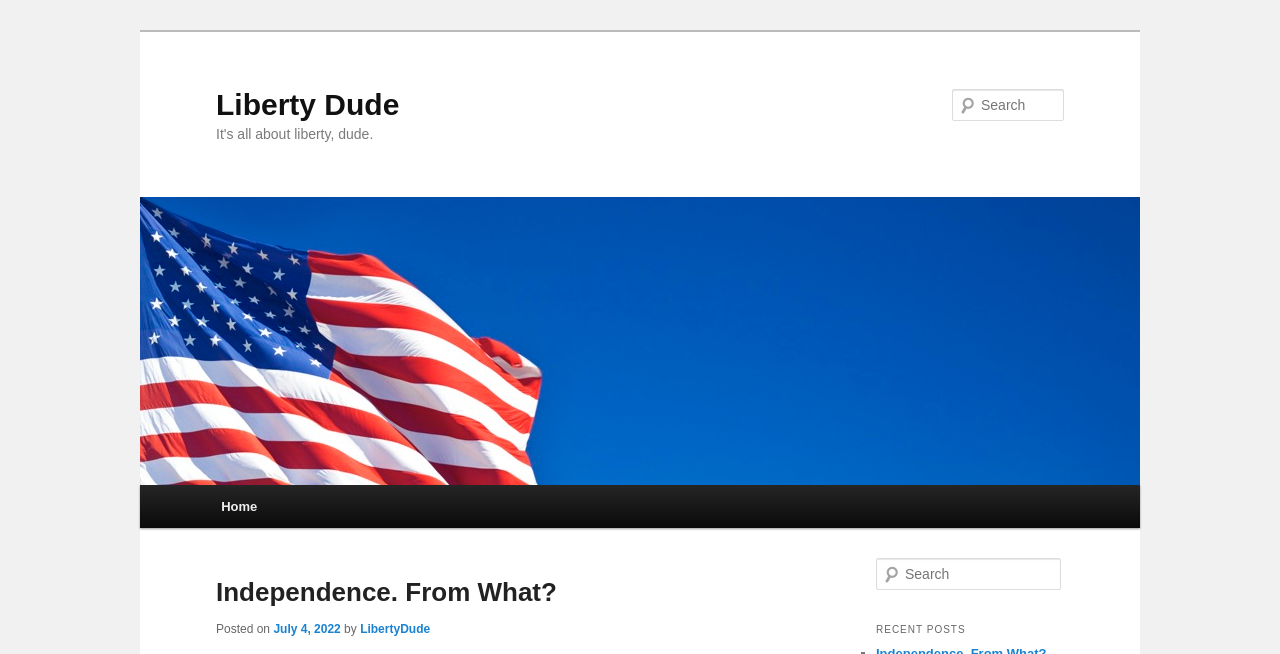Determine the bounding box for the described UI element: "LibertyDude".

[0.281, 0.952, 0.336, 0.973]